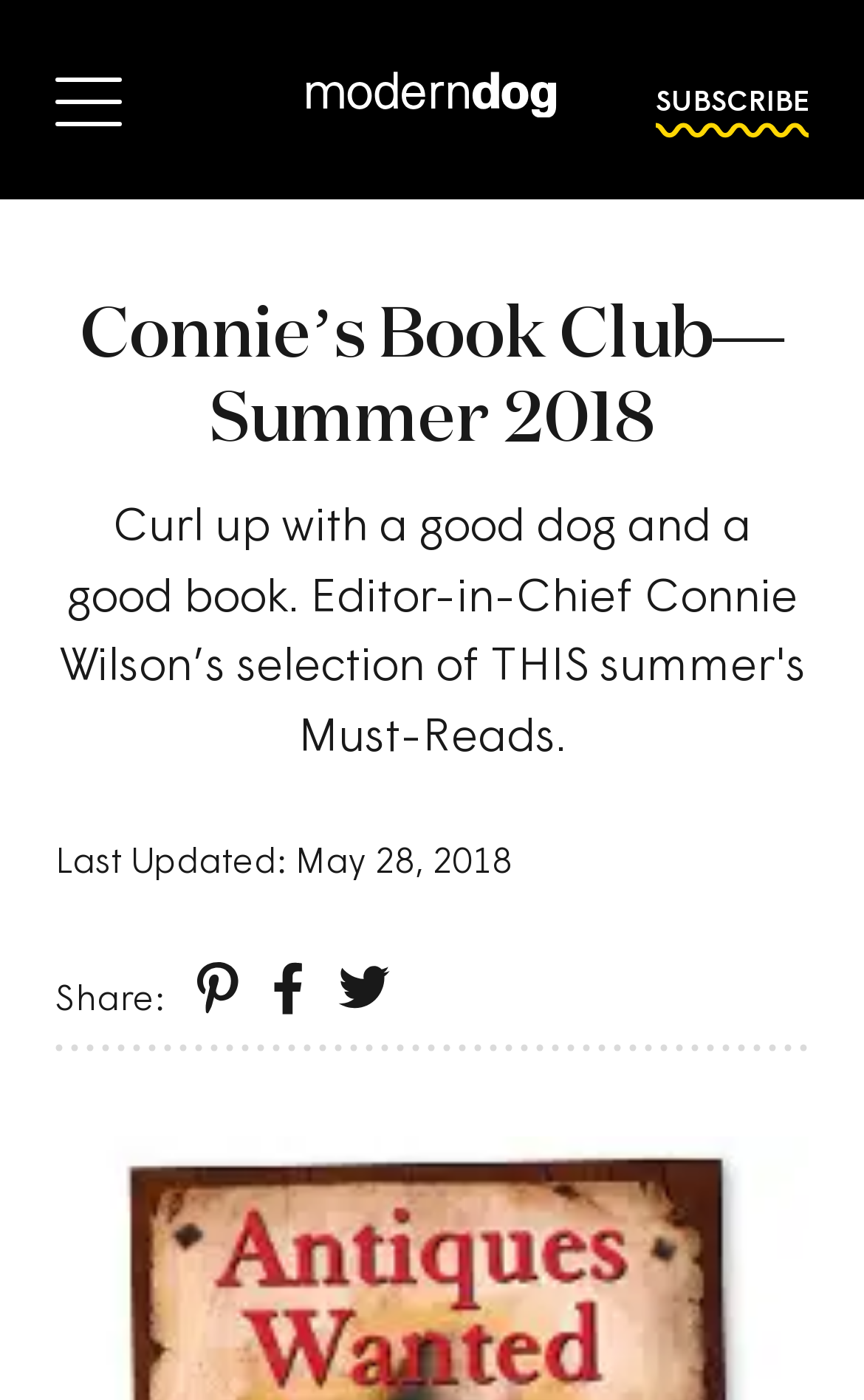Using the details in the image, give a detailed response to the question below:
What is the theme of the webpage?

The theme of the webpage can be inferred from the presence of a book-related heading 'Connie’s Book Club—Summer 2018' and the overall design of the webpage, which suggests that the webpage is about books and reading.